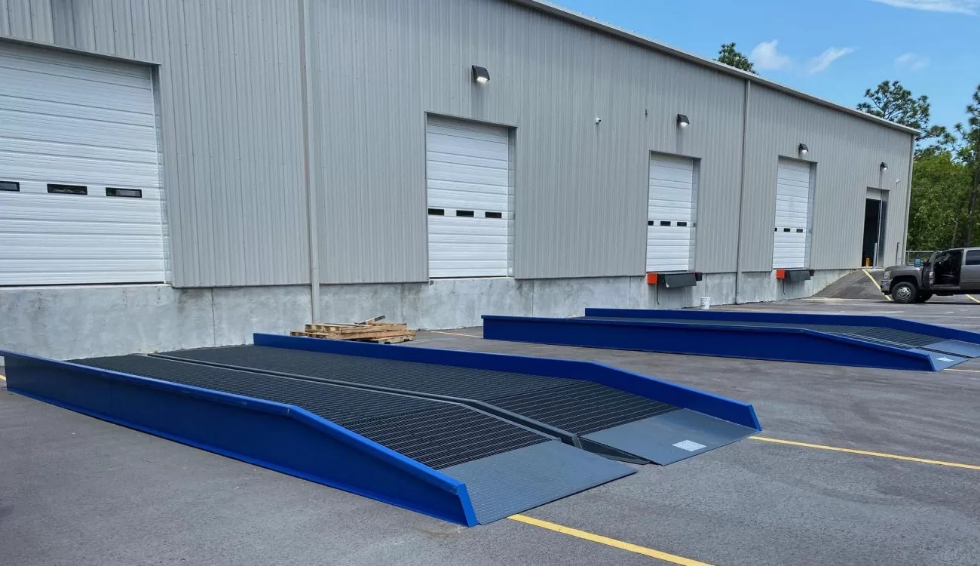What is the purpose of the sloped entry in the loading docks?
Please answer the question with a detailed response using the information from the screenshot.

The caption explains that the sloped entry in the loading docks is designed to 'facilitate the movement of cargo between trucks and the warehouse', implying that the sloped entry serves to ease the transfer of goods.